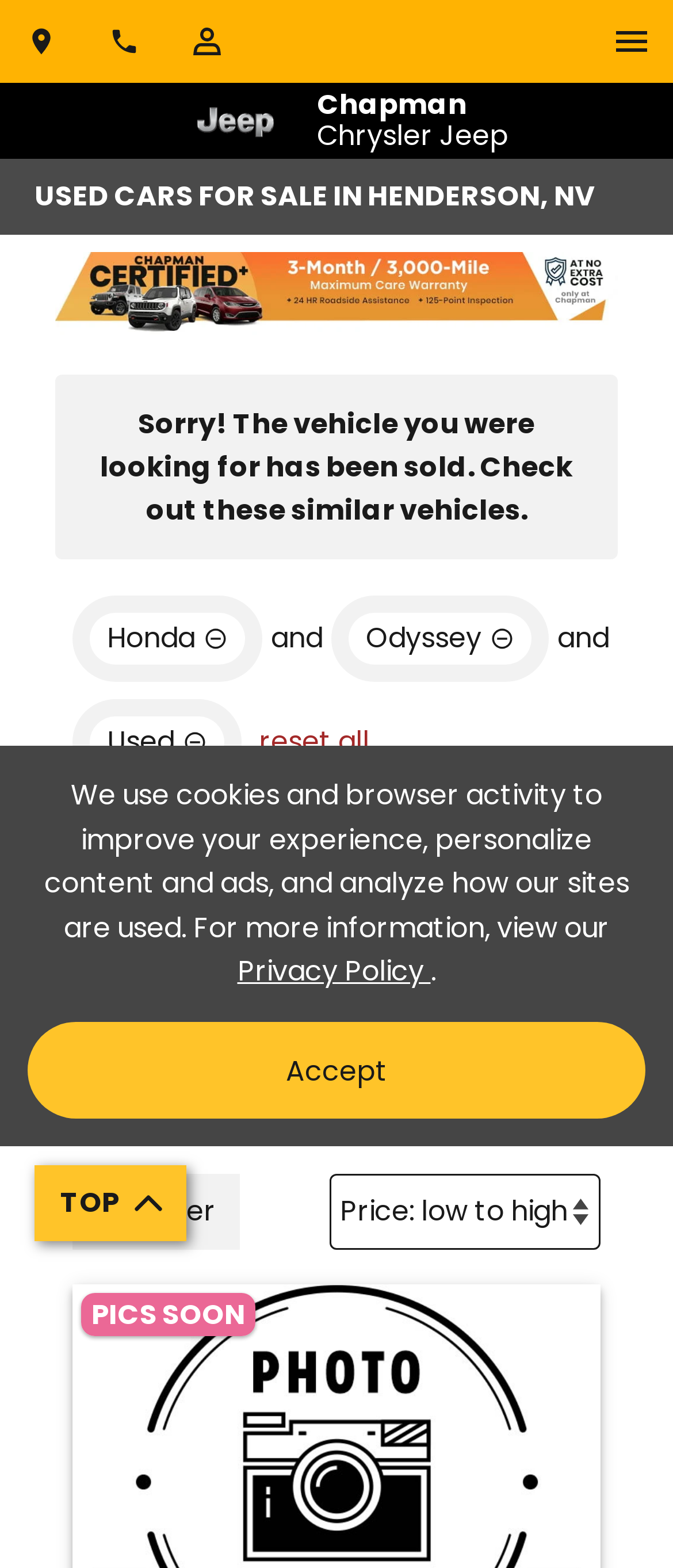Highlight the bounding box coordinates of the region I should click on to meet the following instruction: "Filter by makes, models, or any keywords".

[0.108, 0.517, 0.892, 0.566]